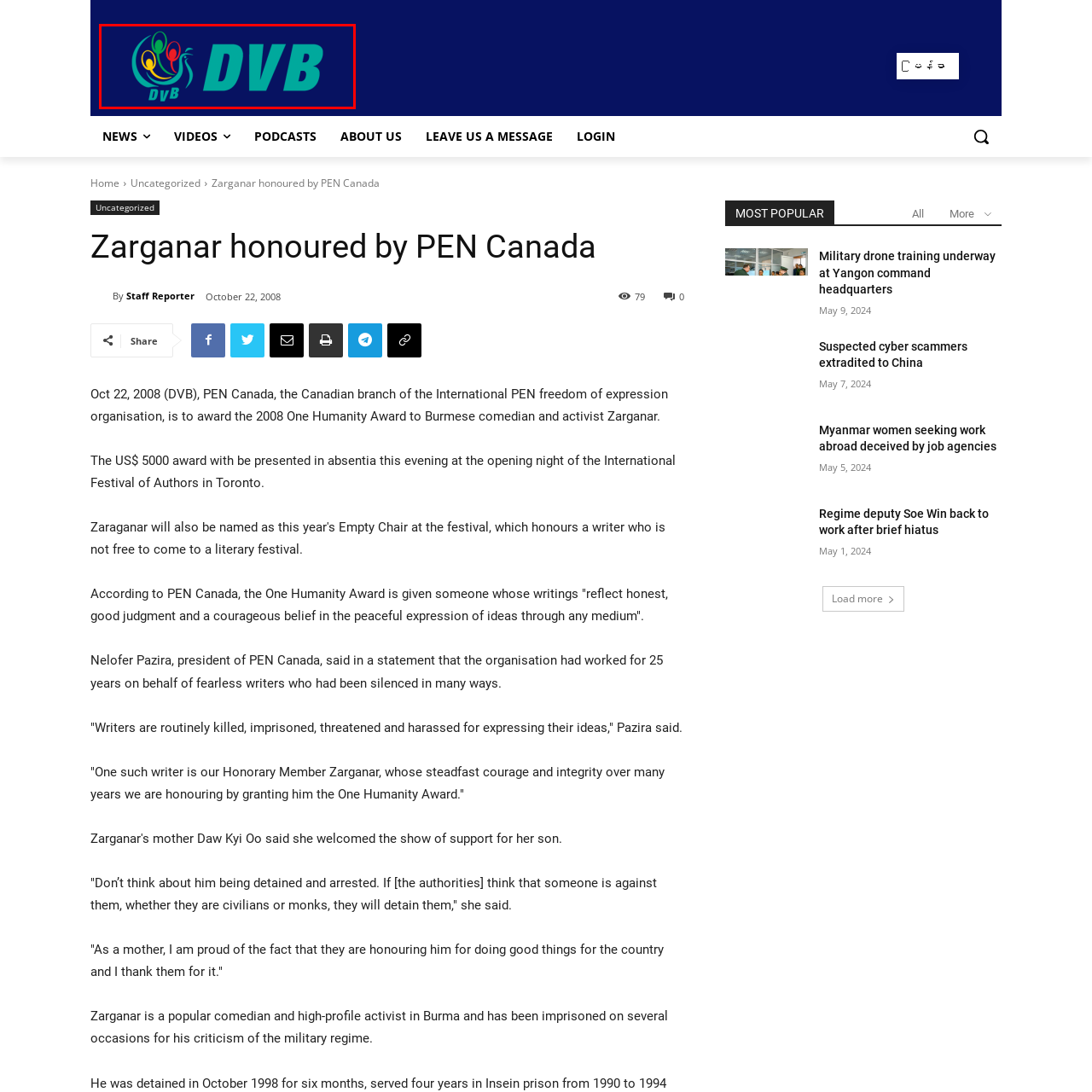Study the area of the image outlined in red and respond to the following question with as much detail as possible: What does the logo symbolize?

The colorful, abstract figures in red, yellow, green, and blue surrounding the lettering in the logo symbolize a diverse and vibrant community, which is in line with DVB's mission to promote freedom of expression and provide critical news and information.